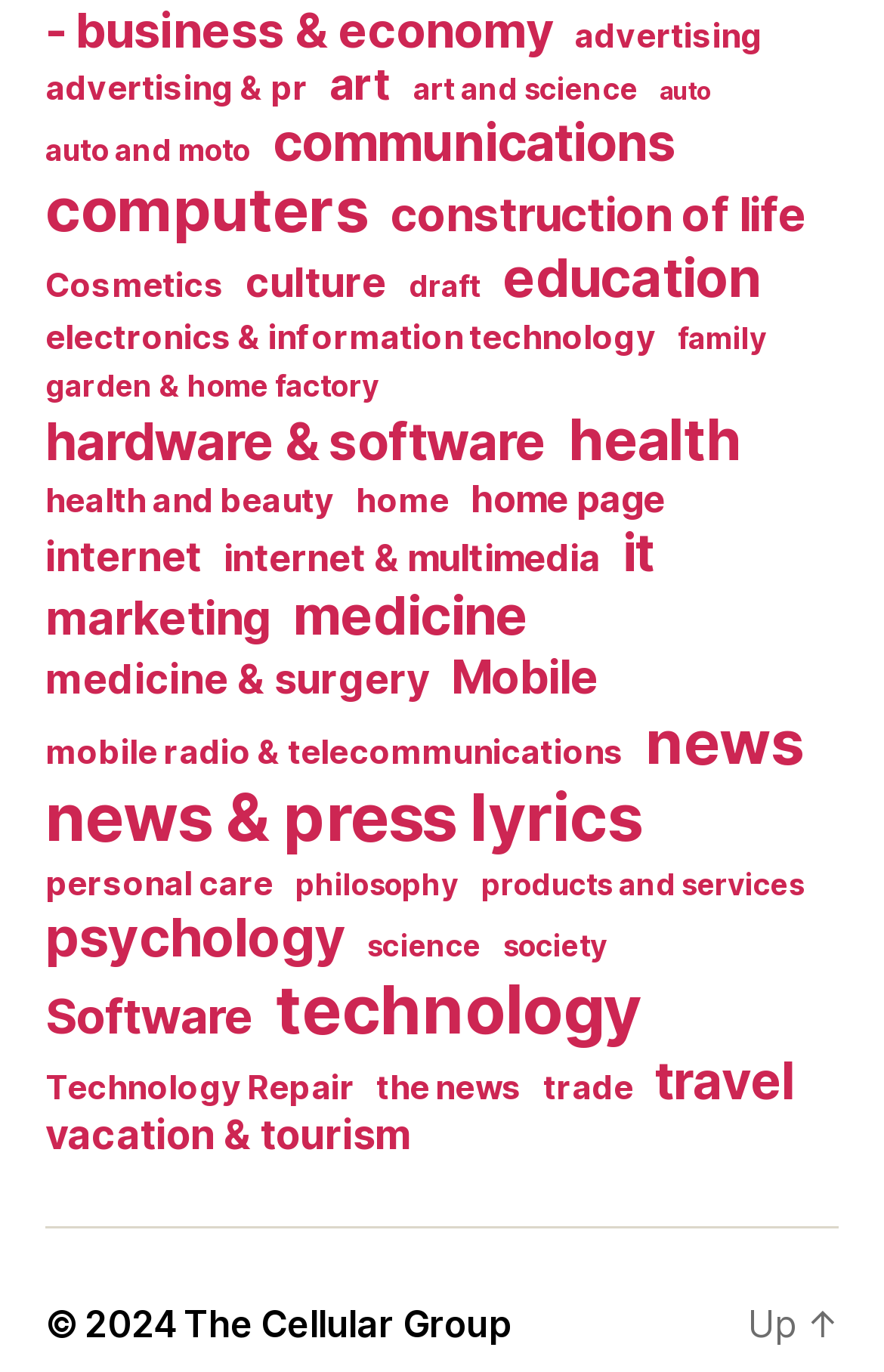Determine the bounding box coordinates of the section to be clicked to follow the instruction: "Visit the 'health' page". The coordinates should be given as four float numbers between 0 and 1, formatted as [left, top, right, bottom].

[0.051, 0.351, 0.378, 0.38]